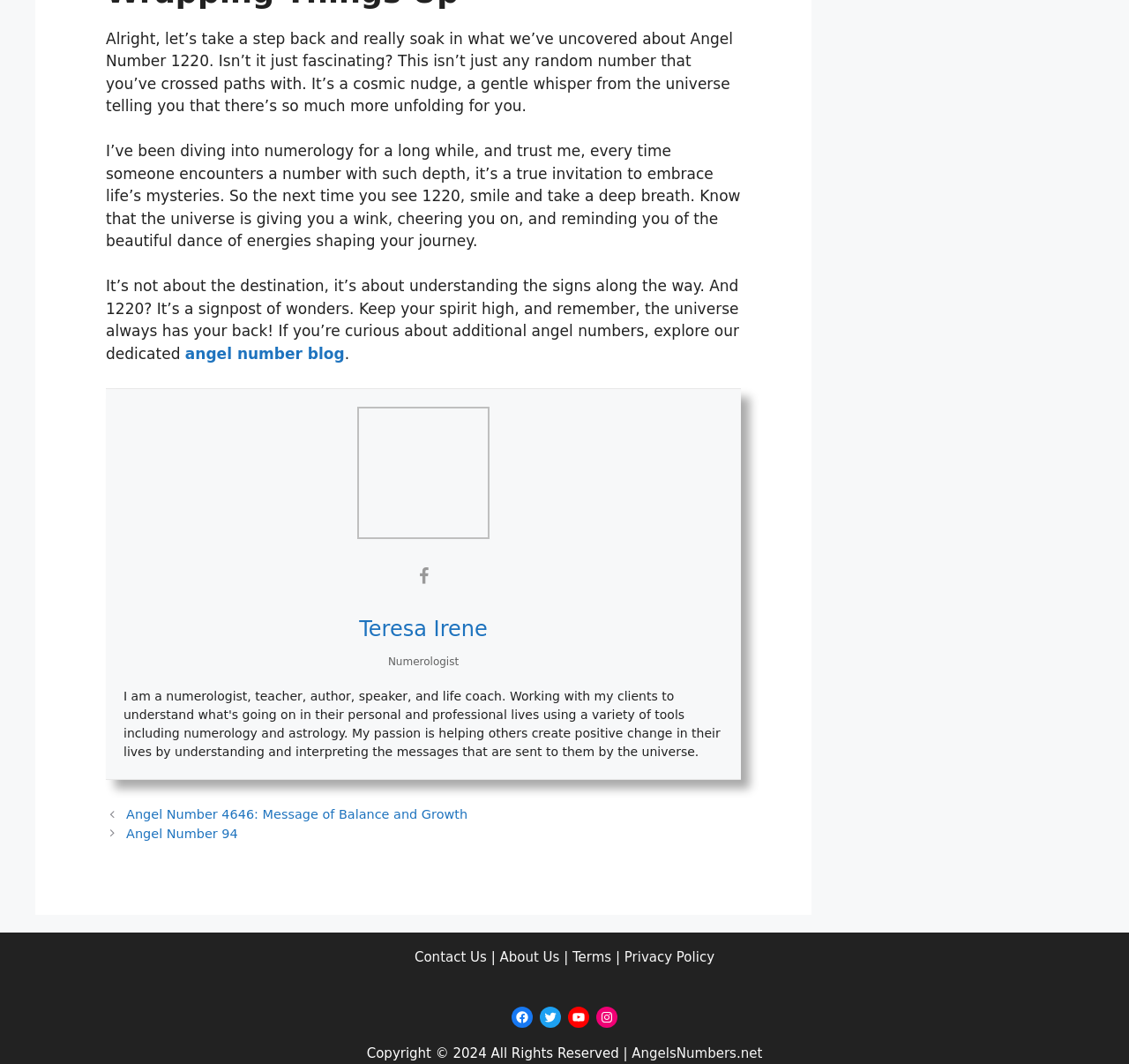Point out the bounding box coordinates of the section to click in order to follow this instruction: "read about angel number 4646".

[0.112, 0.759, 0.414, 0.772]